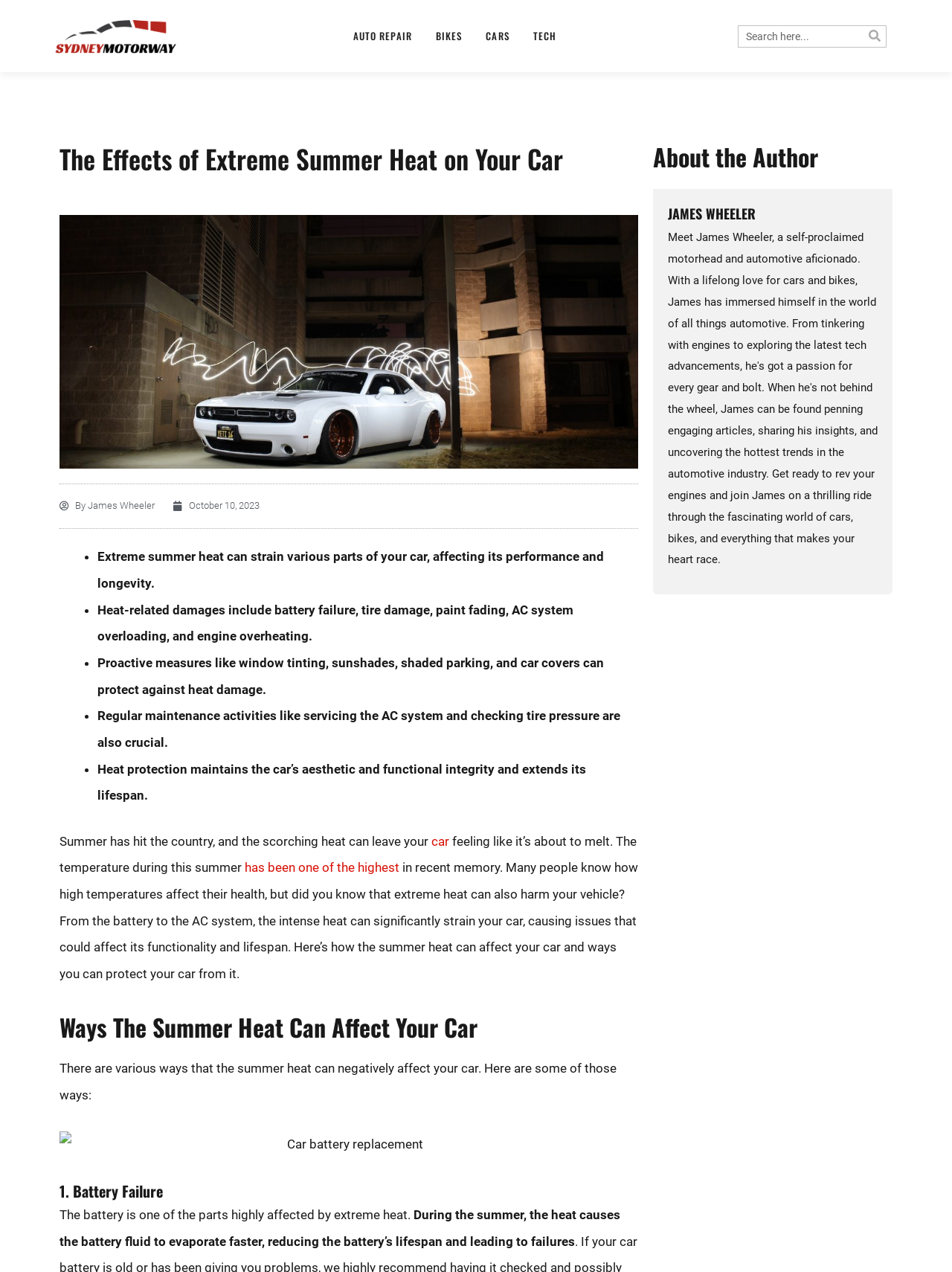Locate the coordinates of the bounding box for the clickable region that fulfills this instruction: "Check the date of the article".

[0.182, 0.39, 0.273, 0.407]